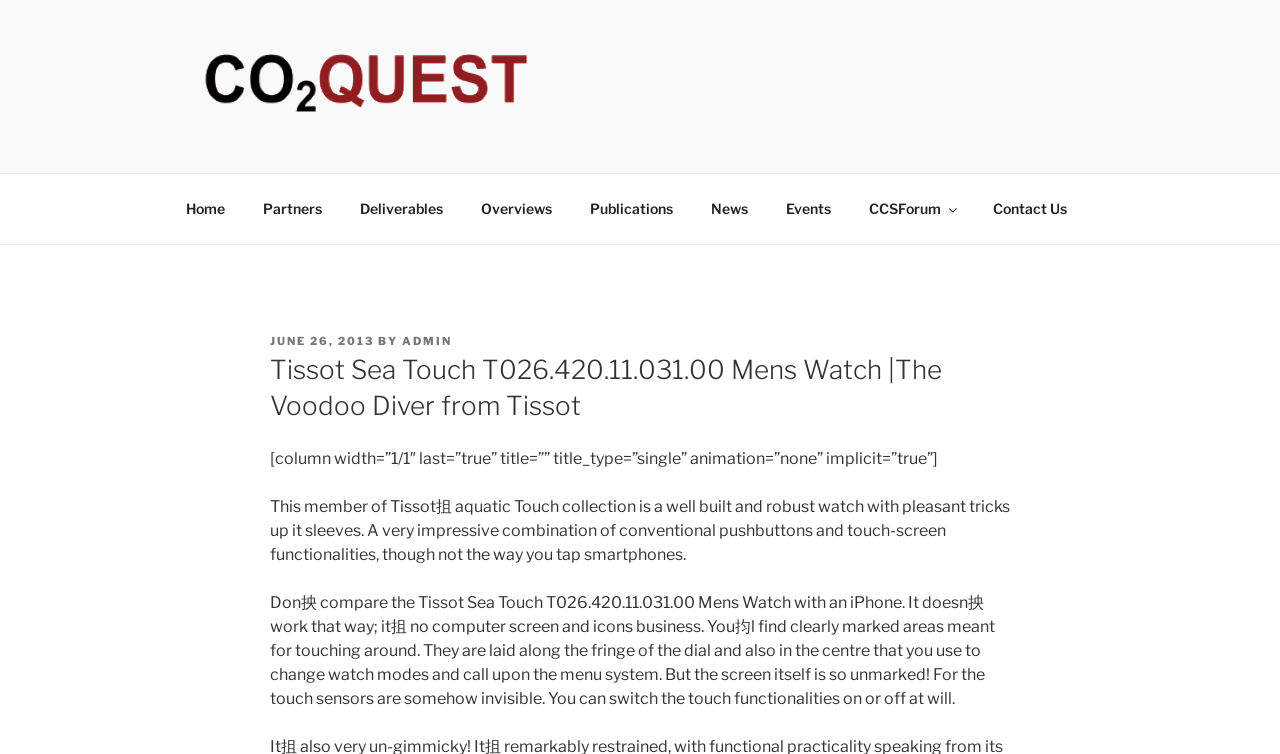Kindly determine the bounding box coordinates of the area that needs to be clicked to fulfill this instruction: "View the Tissot Sea Touch T026.420.11.031.00 Mens Watch details".

[0.211, 0.467, 0.789, 0.563]